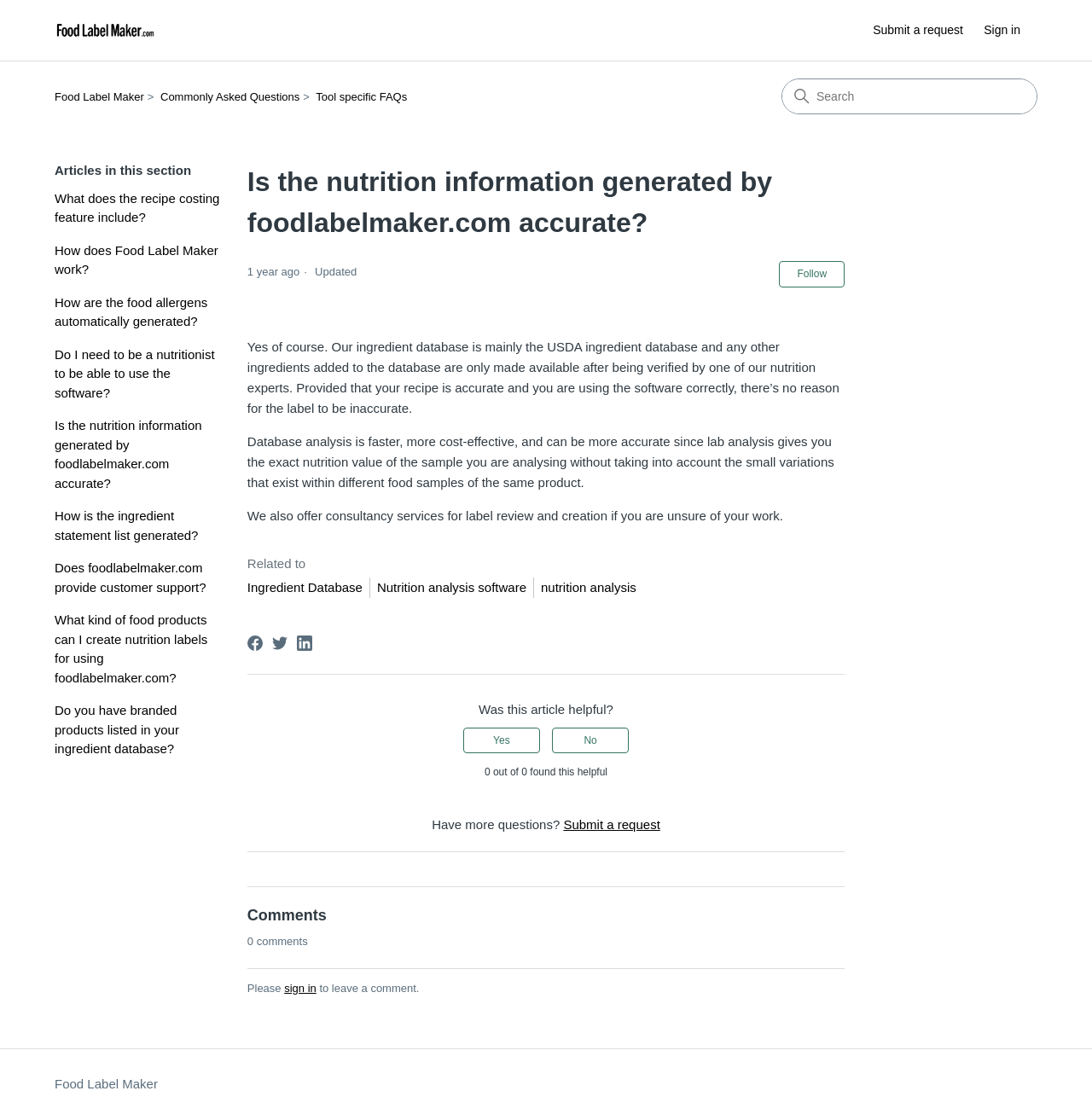Pinpoint the bounding box coordinates of the element to be clicked to execute the instruction: "Submit a request".

[0.799, 0.019, 0.898, 0.035]